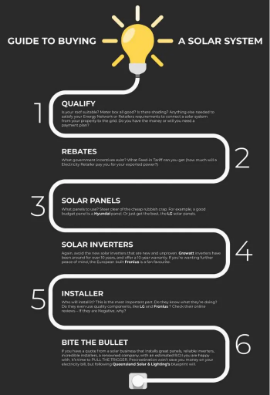Create a detailed narrative of what is happening in the image.

The image titled "Guide to Buying a Solar System" presents a structured infographic designed to assist potential buyers in navigating the process of selecting a solar system. It outlines six essential steps in the decision-making process, each clearly numbered and accompanied by relevant icons, including a light bulb symbolizing knowledge or insight. The steps include:

1. **Qualify**: Emphasizing the necessity for prospective buyers to assess their needs and qualifications.
2. **Rebates**: Highlighting the importance of understanding available rebates to reduce costs.
3. **Solar Panels**: Advising on the selection of high-quality solar panels.
4. **Solar Inverters**: Providing insight into the different types of solar inverters and their roles.
5. **Installer**: Stating the significance of choosing a reliable installer for the solar system.
6. **Bite the Bullet**: Encouraging finalizing the decision and taking the plunge into solar investment.

This infographic serves as a practical guide for consumers, simplifying the buying process and making it more accessible.